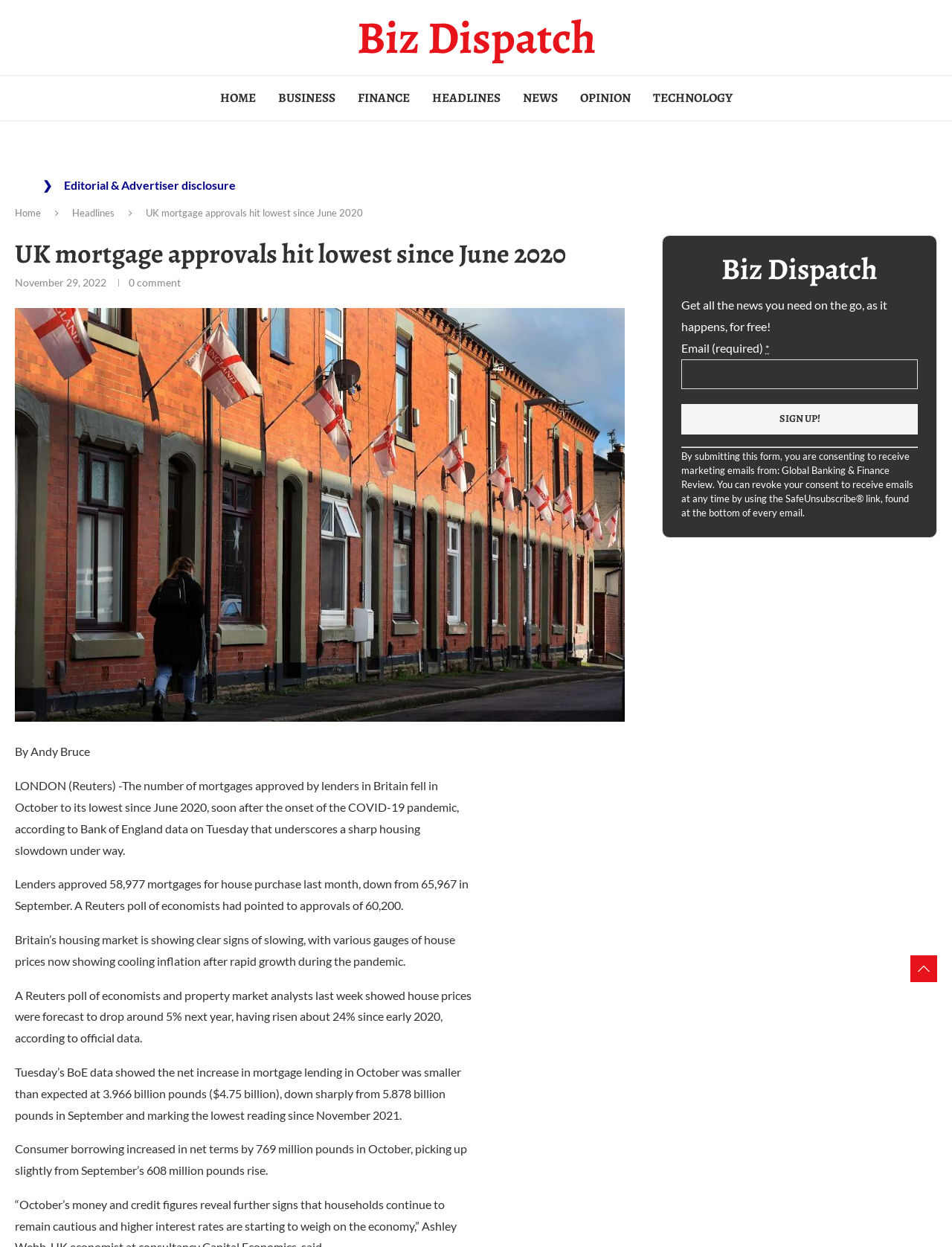Craft a detailed narrative of the webpage's structure and content.

This webpage appears to be a news article from a financial website. At the top, there is a navigation menu with links to various sections such as "HOME", "BUSINESS", "FINANCE", "HEADLINES", "NEWS", "OPINION", and "TECHNOLOGY". Below the navigation menu, there is a disclaimer text stating the website's editorial and advertising policies.

The main content of the webpage is an article titled "UK mortgage approvals hit lowest since June 2020". The article has a heading, a timestamp, and the author's name, Andy Bruce. There is also an image accompanying the article. The article's content discusses the decline in mortgage approvals in the UK, citing data from the Bank of England, and forecasts a 5% decrease in house prices next year.

On the right side of the webpage, there is a complementary section with a newsletter sign-up form. The form has fields for email and a "Sign up!" button. There is also a text stating the website's use of Constant Contact and a separator line below it.

Overall, the webpage has a clean layout with a clear separation between the navigation menu, the article, and the complementary section. The article's content is well-structured with headings, paragraphs, and an image, making it easy to read and understand.